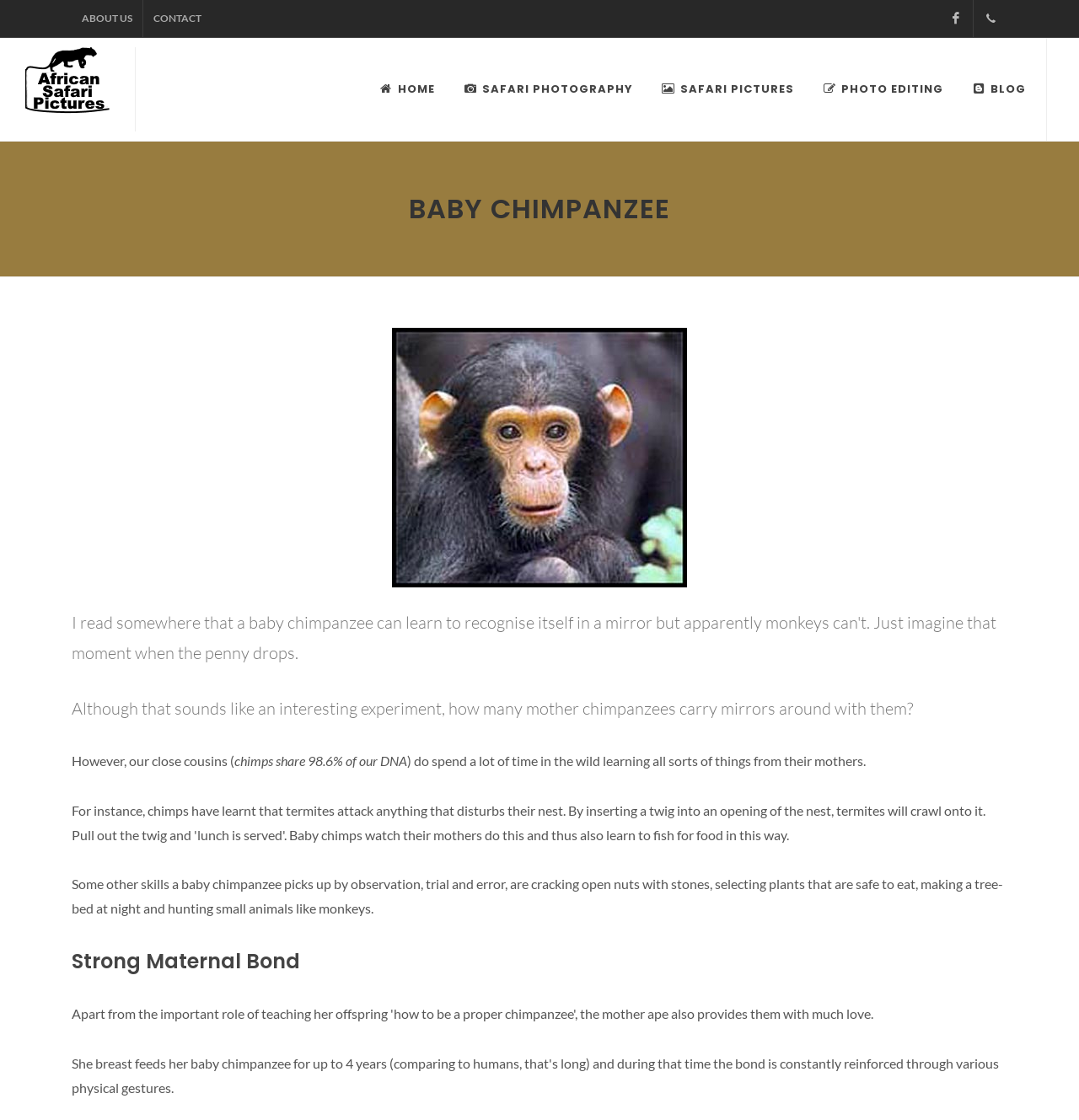How many links are in the top navigation bar?
Using the visual information, answer the question in a single word or phrase.

7